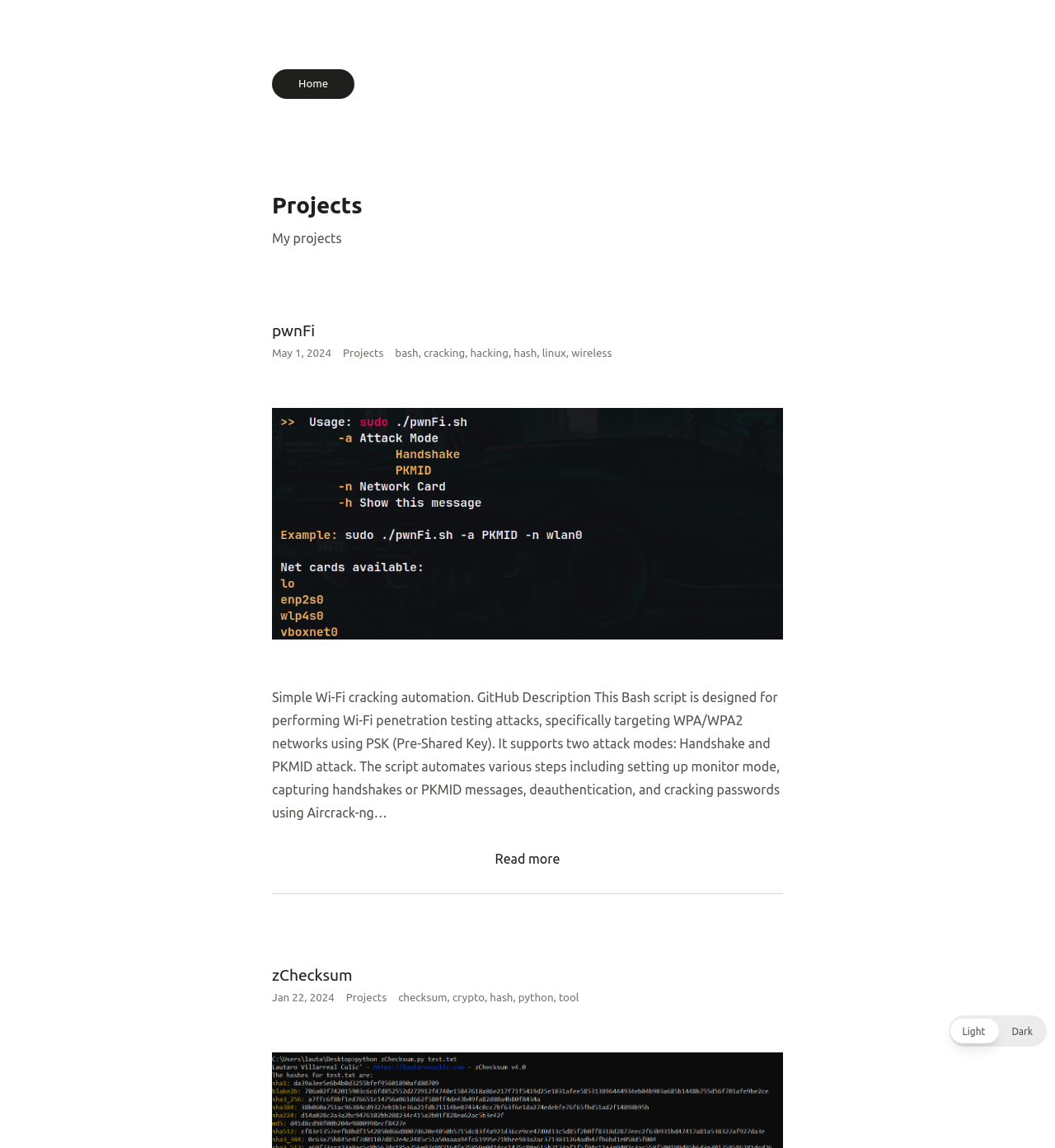How many tags are associated with the project 'zChecksum'?
Answer the question with as much detail as you can, using the image as a reference.

The project 'zChecksum' has 6 tags associated with it, which are 'Projects', 'checksum', 'crypto', 'hash', 'python', and 'tool', as indicated by the links with these text contents.